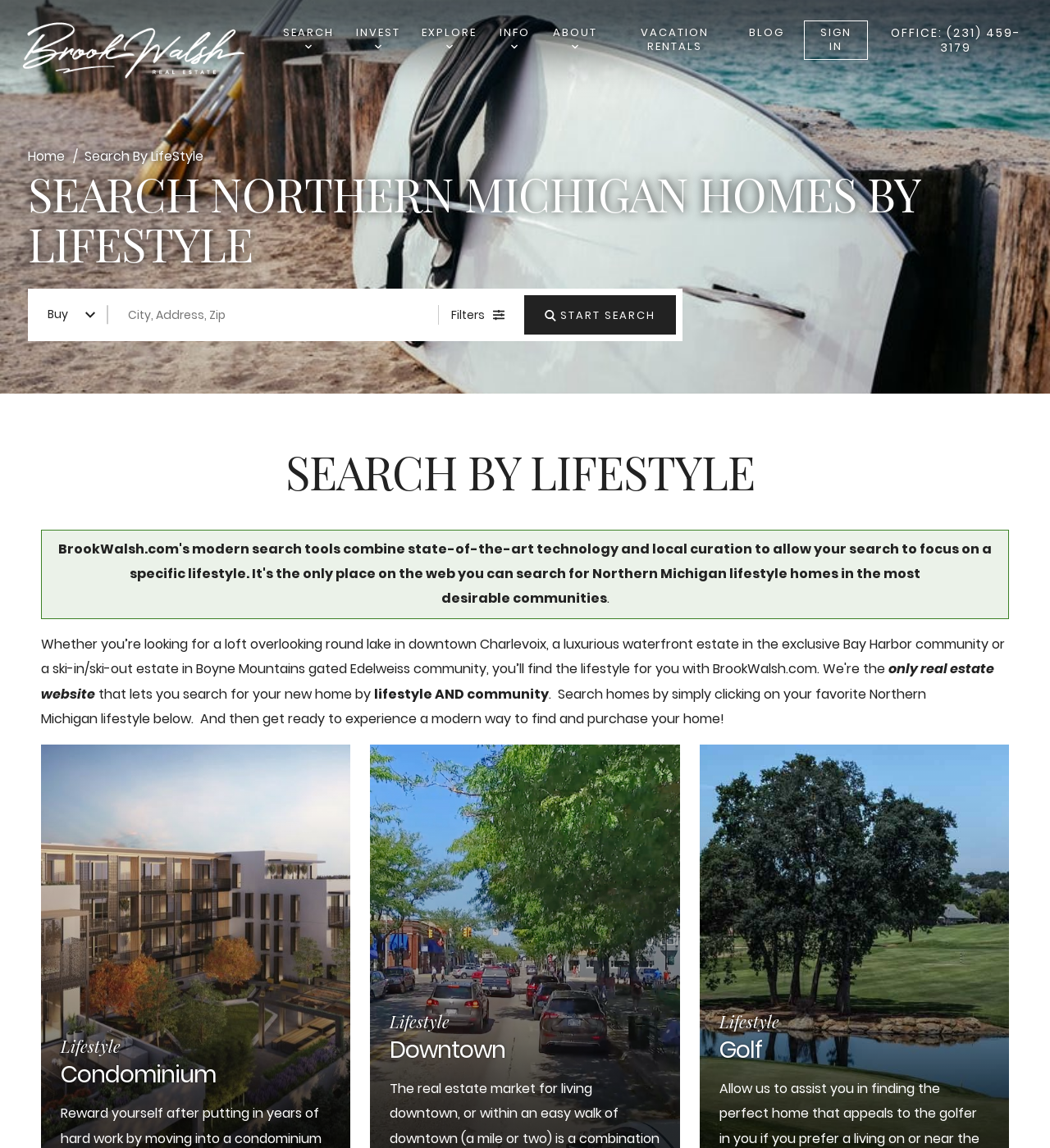Please identify the bounding box coordinates of the clickable region that I should interact with to perform the following instruction: "Search for a location". The coordinates should be expressed as four float numbers between 0 and 1, i.e., [left, top, right, bottom].

[0.109, 0.257, 0.411, 0.291]